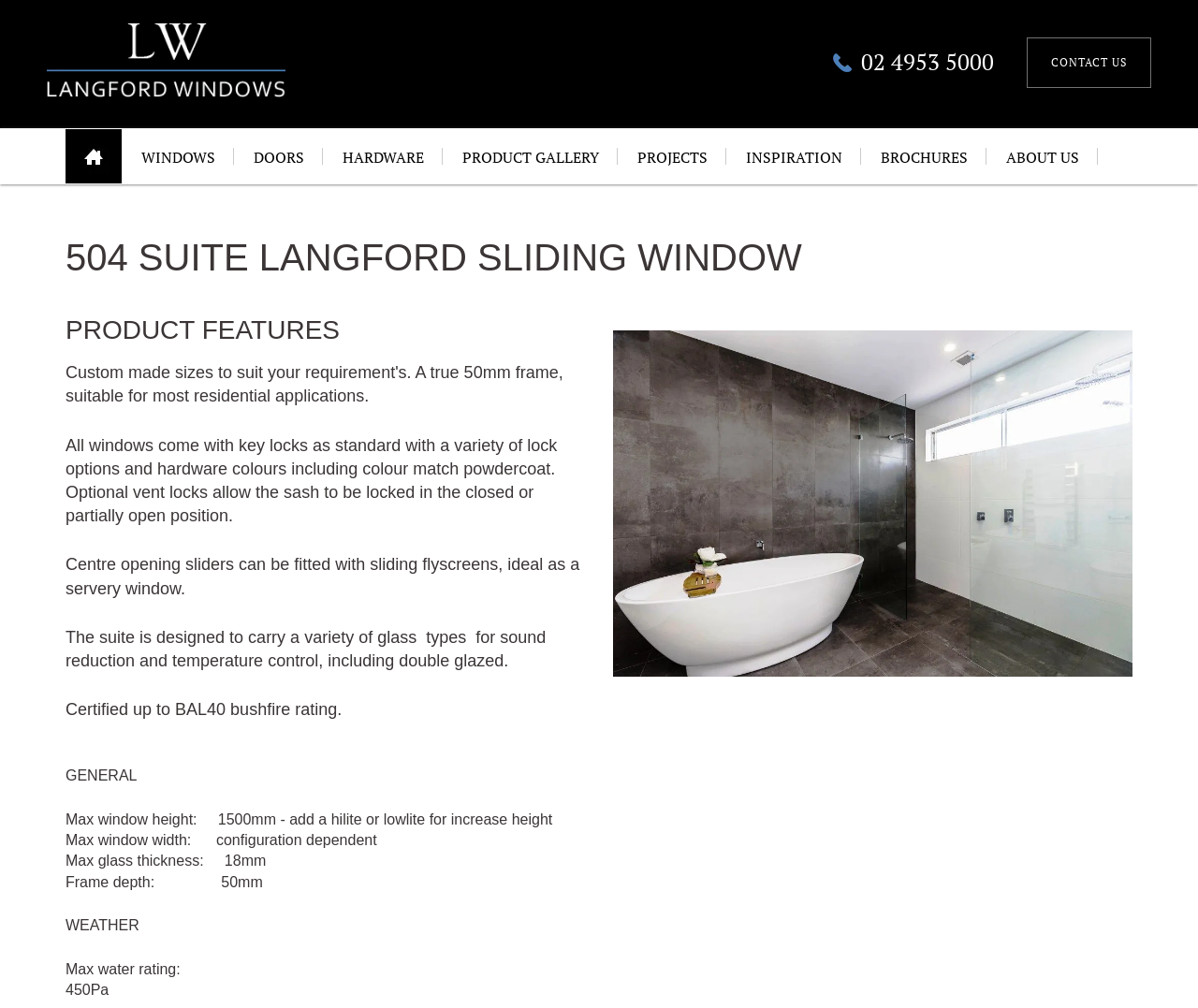What type of lock options are available for the window?
Please provide a comprehensive answer based on the contents of the image.

I found the lock options by reading the static text element that says 'All windows come with key locks as standard with a variety of lock options and hardware colours including colour match powdercoat. Optional vent locks allow the sash to be locked in the closed or partially open position'.